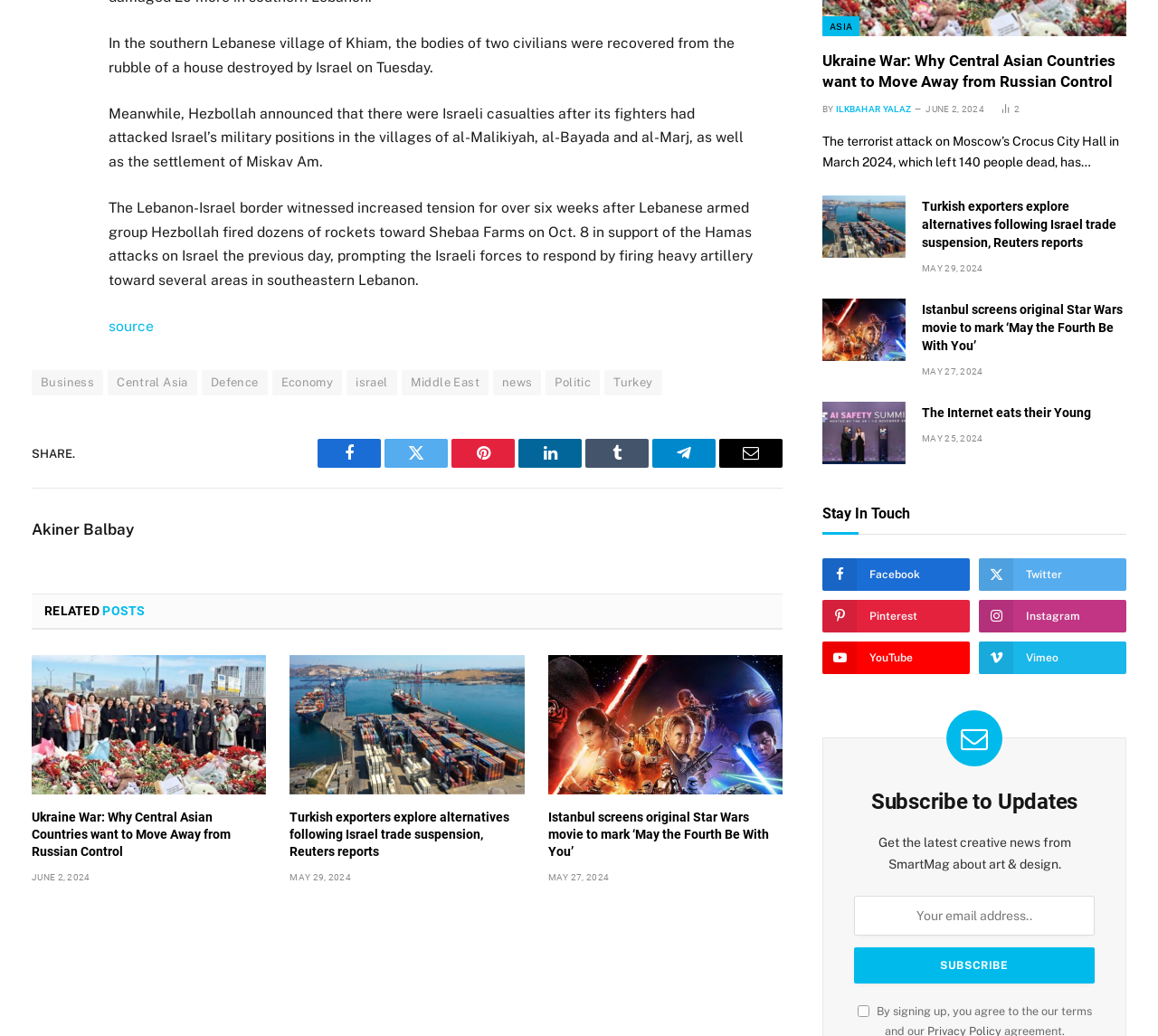What is the date of the second article?
Use the image to answer the question with a single word or phrase.

MAY 29, 2024